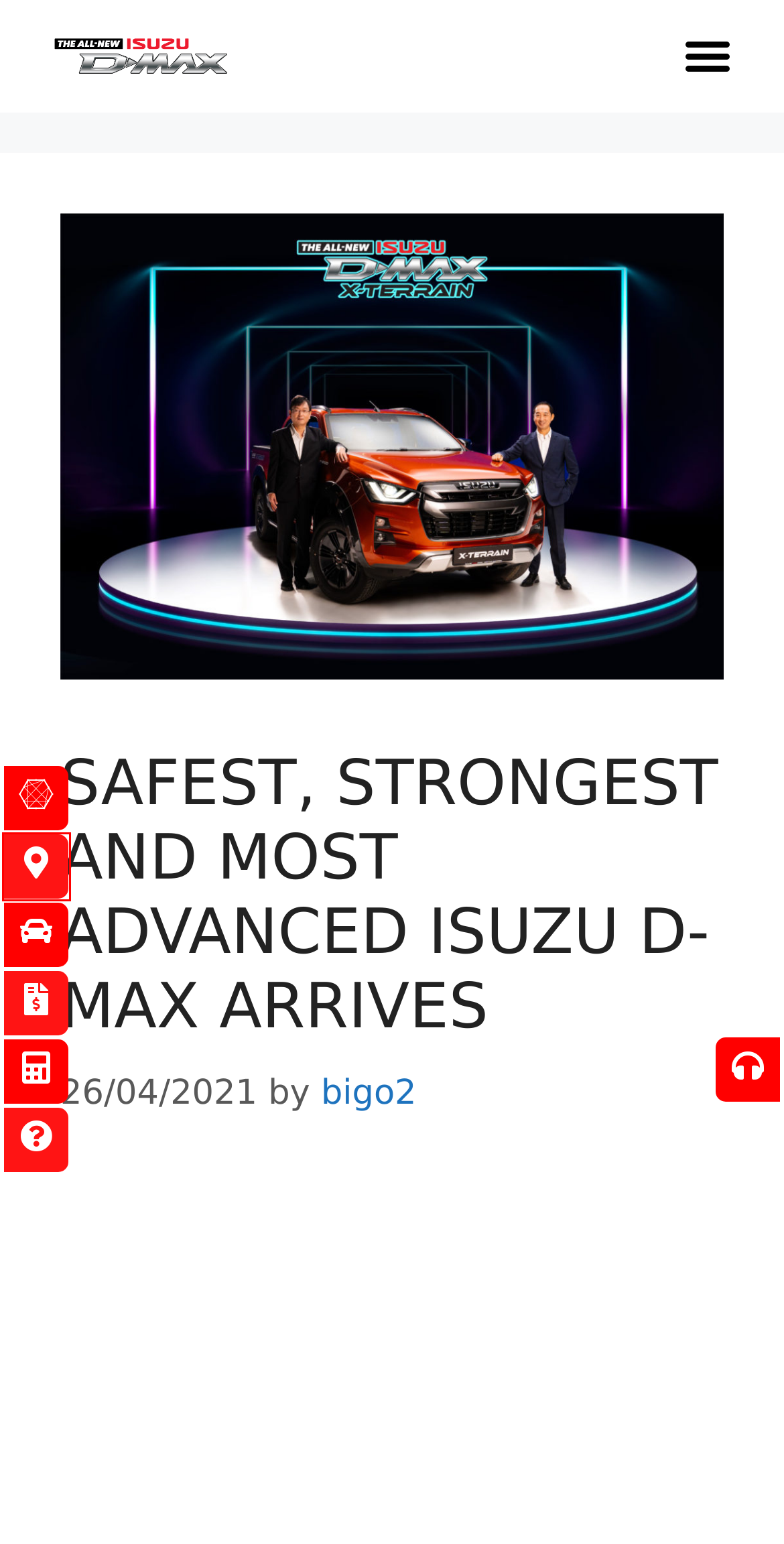Assess the screenshot of a webpage with a red bounding box and determine which webpage description most accurately matches the new page after clicking the element within the red box. Here are the options:
A. Isuzu D-Max Loan Calculator | NEW ISUZU D-MAX
B. ISUZU MALAYSIA
C. Isuzu D-Max X-Terrain | NEW ISUZU D-MAX
D. Isuzu D-Max Model | NEW ISUZU D-MAX
E. ISUZU D-MAX EXPERIENCE | NEW ISUZU D-MAX
F. Isuzu D-Max Single Cab | NEW ISUZU D-MAX
G. bigo2 – ISUZU
H. NEW ISUZU D-MAX | ISUZU D-MAX MALAYSIA

B